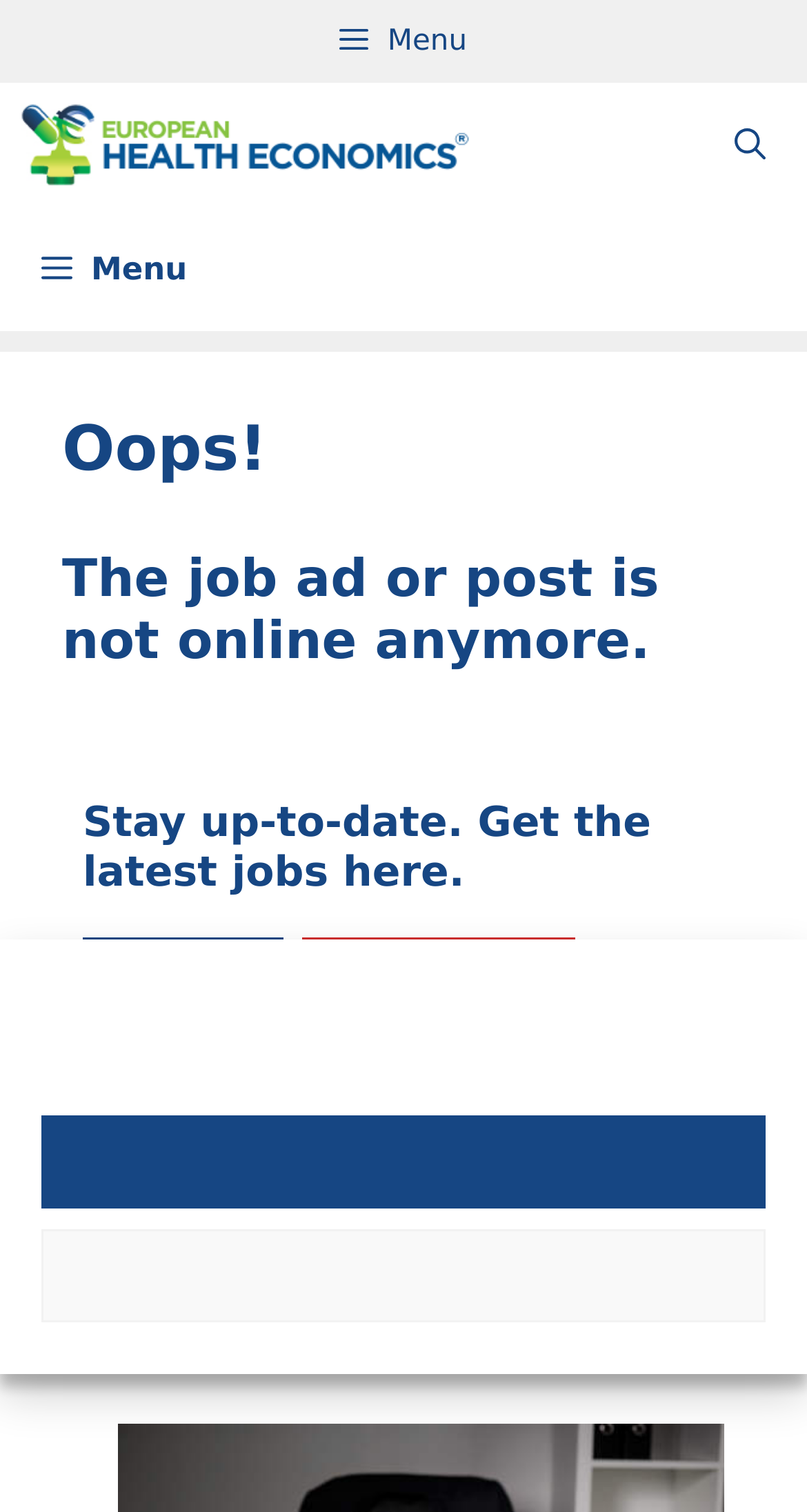Respond with a single word or phrase to the following question: What is the alternative to searching for jobs on this webpage?

Get the latest jobs here